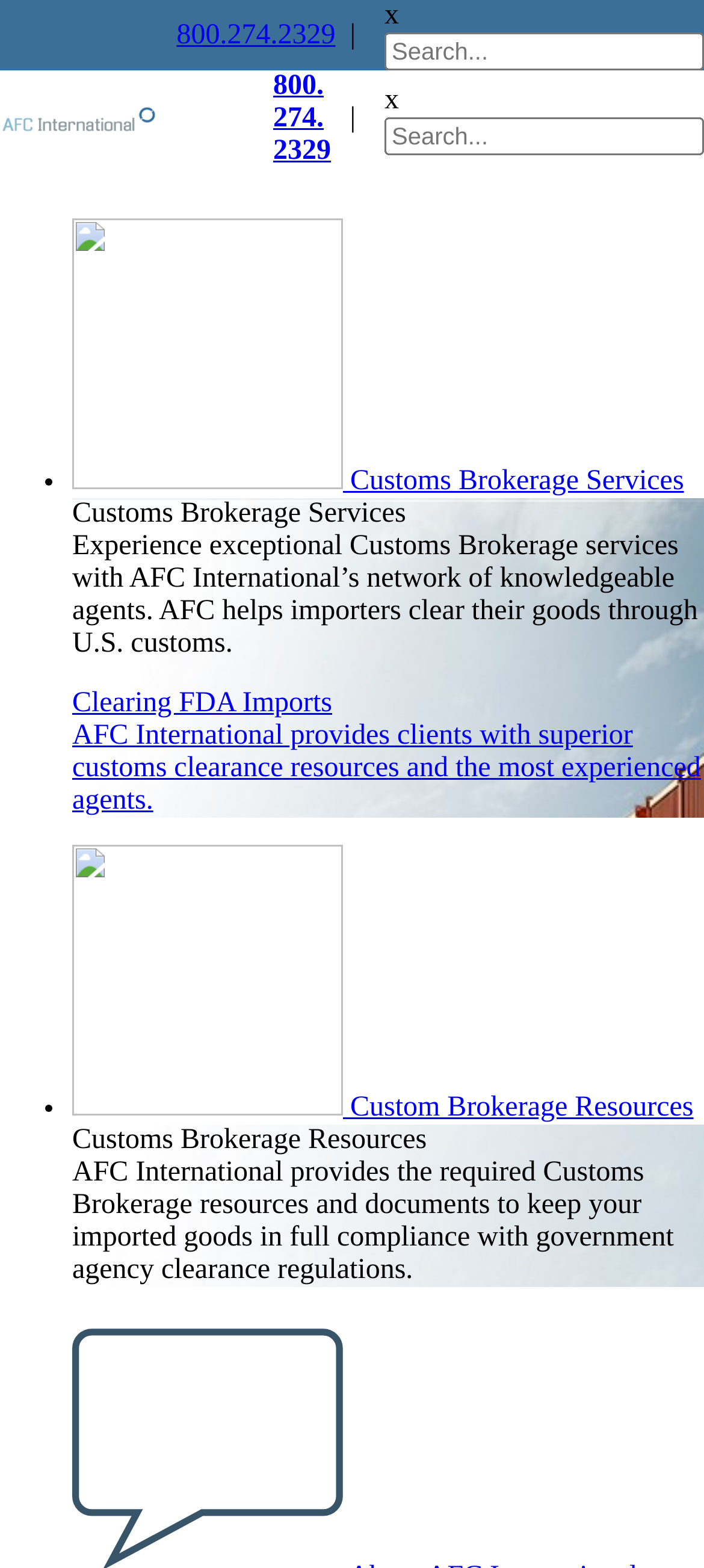Provide the bounding box coordinates, formatted as (top-left x, top-left y, bottom-right x, bottom-right y), with all values being floating point numbers between 0 and 1. Identify the bounding box of the UI element that matches the description: alt="AFC-International-Logo"

[0.0, 0.066, 0.224, 0.086]